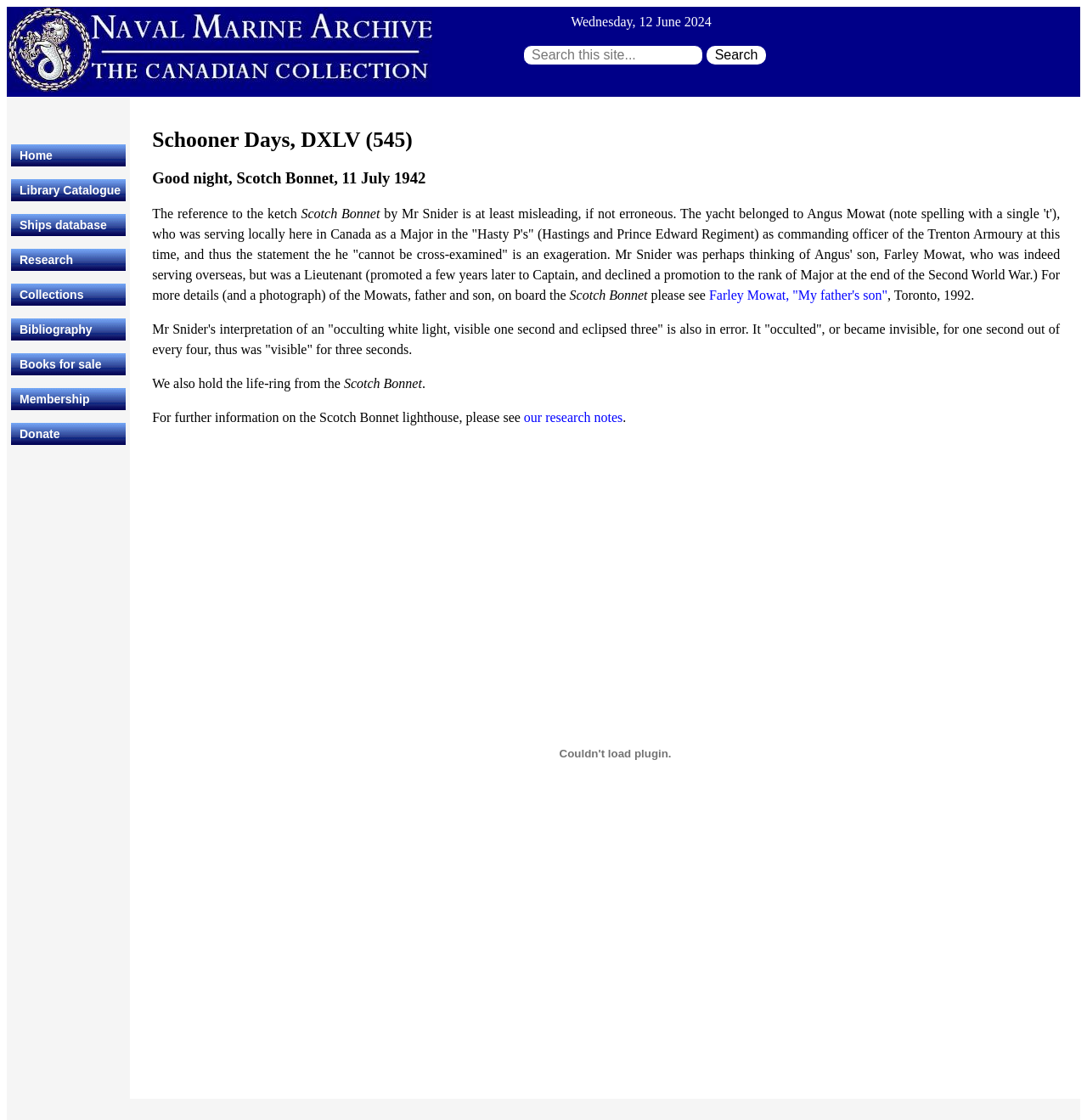Locate the bounding box of the UI element described in the following text: "our research notes".

[0.482, 0.366, 0.573, 0.379]